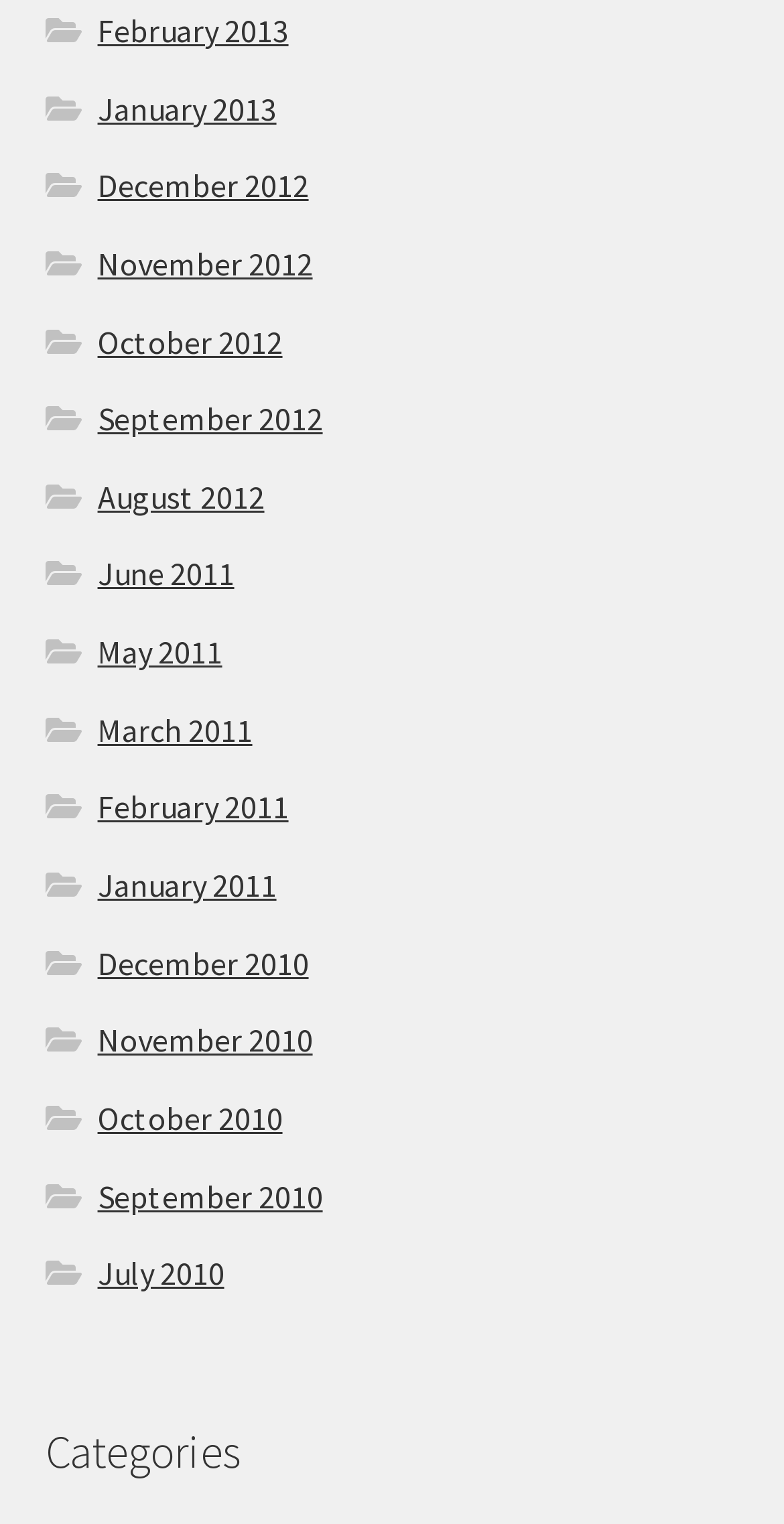Identify the bounding box coordinates of the area that should be clicked in order to complete the given instruction: "view January 2011". The bounding box coordinates should be four float numbers between 0 and 1, i.e., [left, top, right, bottom].

[0.124, 0.567, 0.353, 0.594]